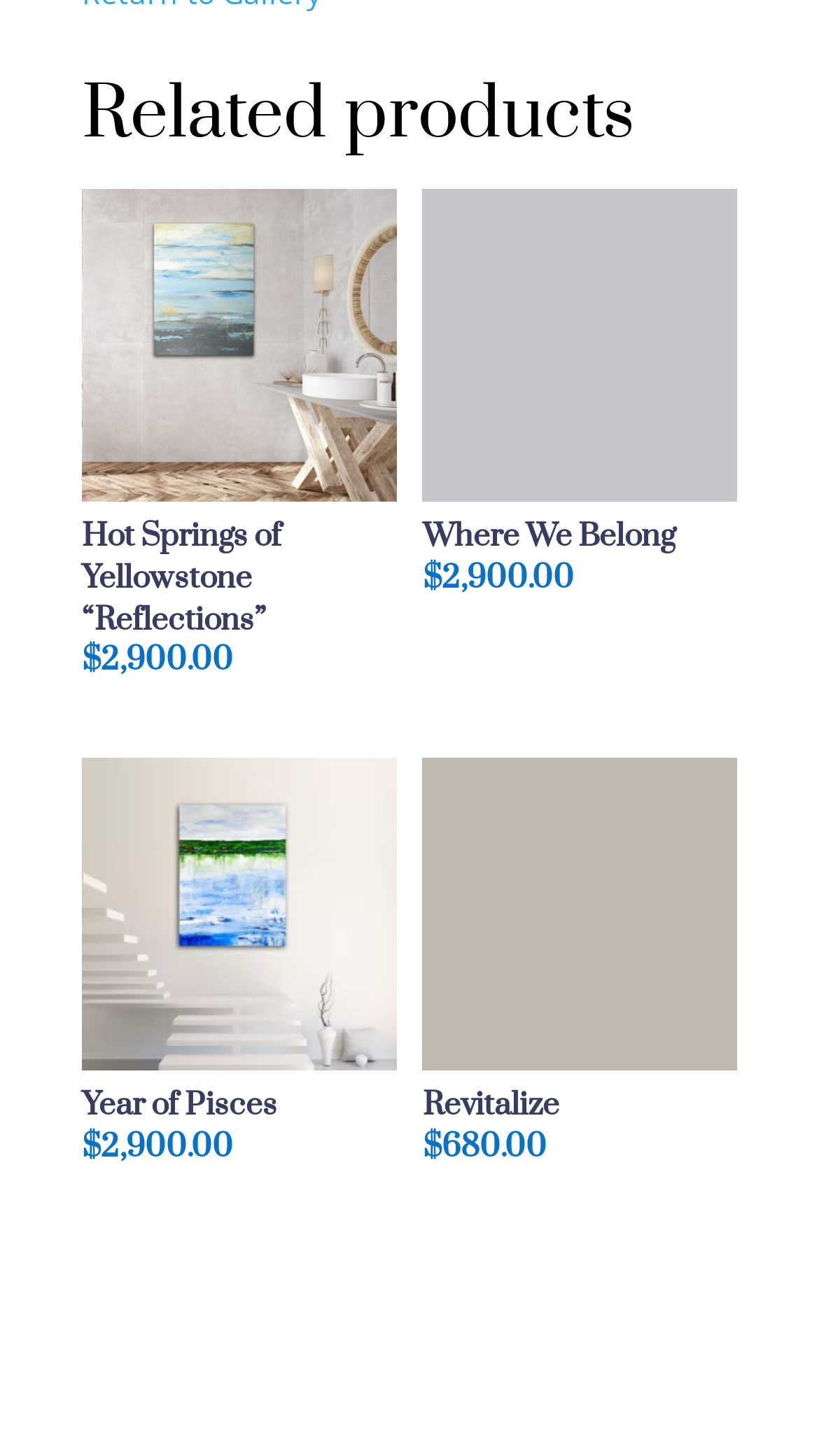What is the price range of the products?
Please provide a comprehensive answer based on the details in the screenshot.

The prices of the products are mentioned alongside their descriptions. The lowest price is $680.00 for the 'Revitalize' product, and the highest price is $2,900.00 for the 'Hot Springs of Yellowstone “Reflections”', 'Where We Belong', and 'Year of Pisces' products.